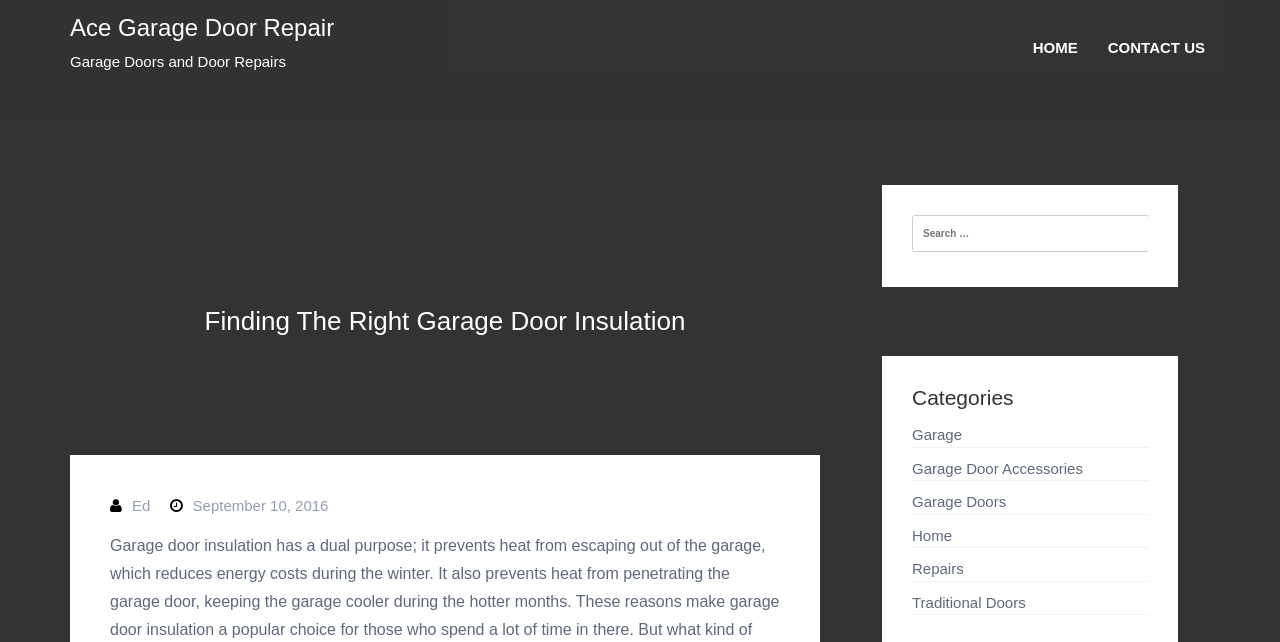Provide the bounding box coordinates for the area that should be clicked to complete the instruction: "view the Garage category".

[0.712, 0.664, 0.752, 0.69]